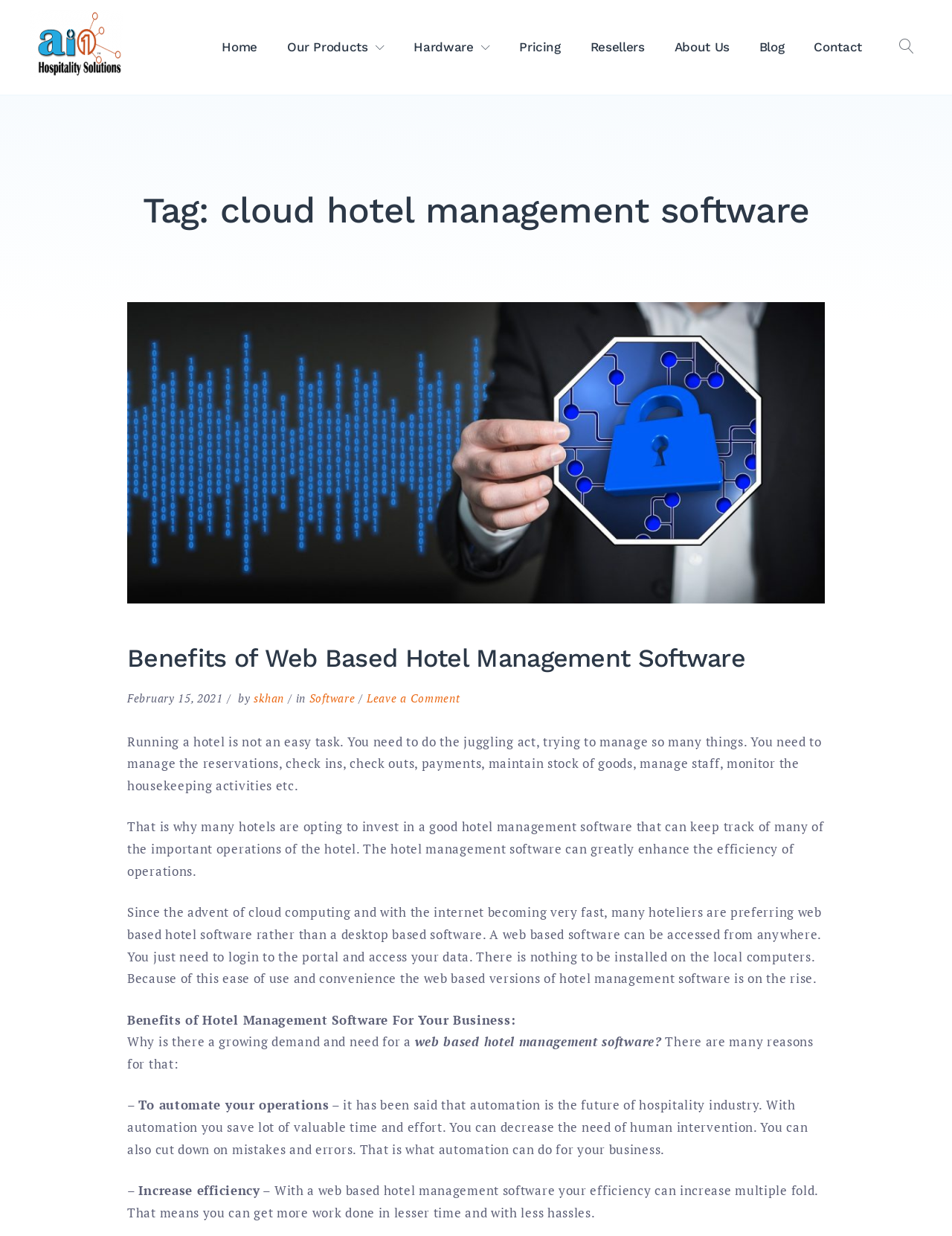Determine the main headline from the webpage and extract its text.

Tag: cloud hotel management software